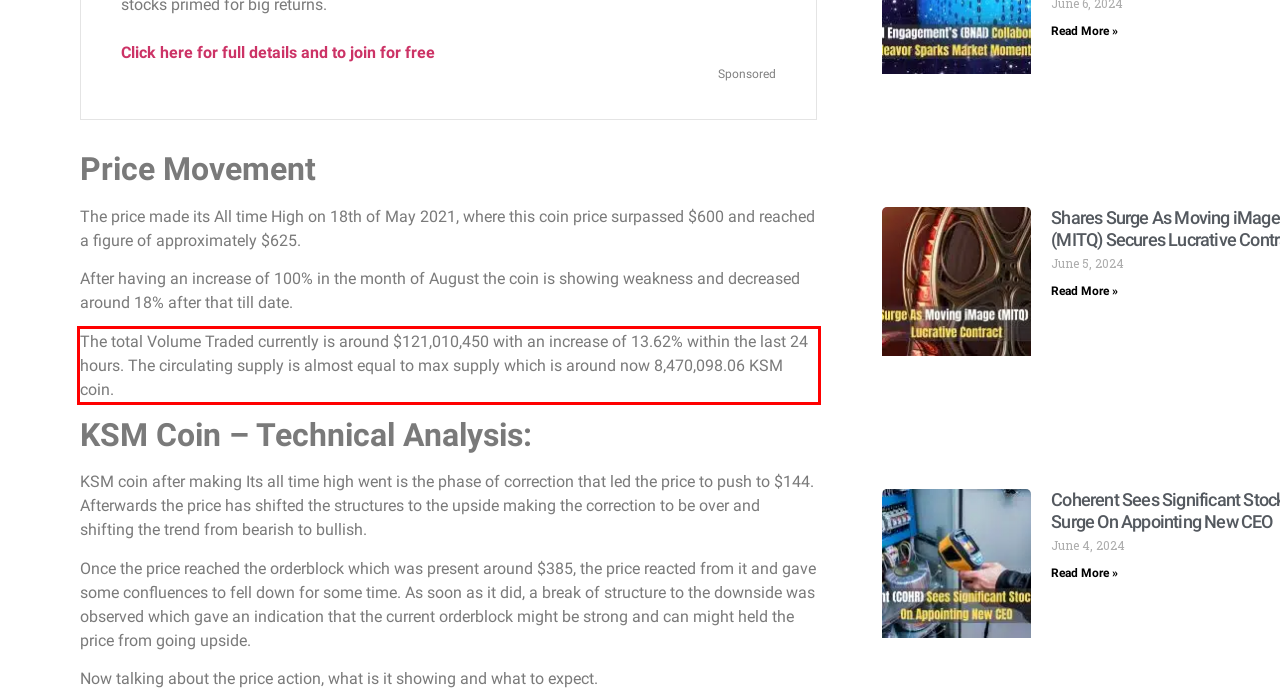Please recognize and transcribe the text located inside the red bounding box in the webpage image.

The total Volume Traded currently is around $121,010,450 with an increase of 13.62% within the last 24 hours. The circulating supply is almost equal to max supply which is around now 8,470,098.06 KSM coin.